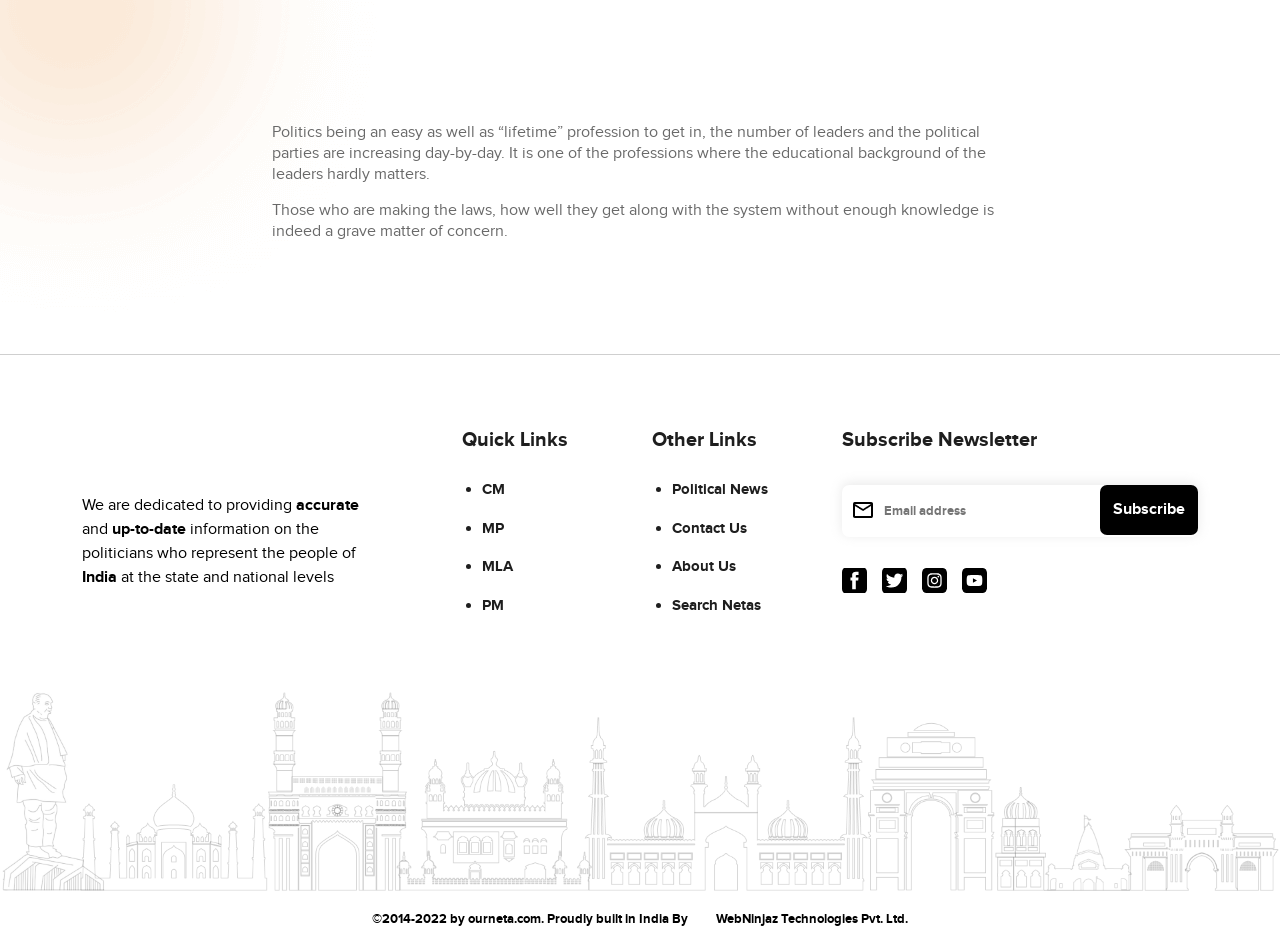Examine the image carefully and respond to the question with a detailed answer: 
What types of leaders can be found on this website?

The quick links section of the website lists 'CM', 'MP', 'MLA', and 'PM' as options, indicating that this website provides information on these types of leaders.